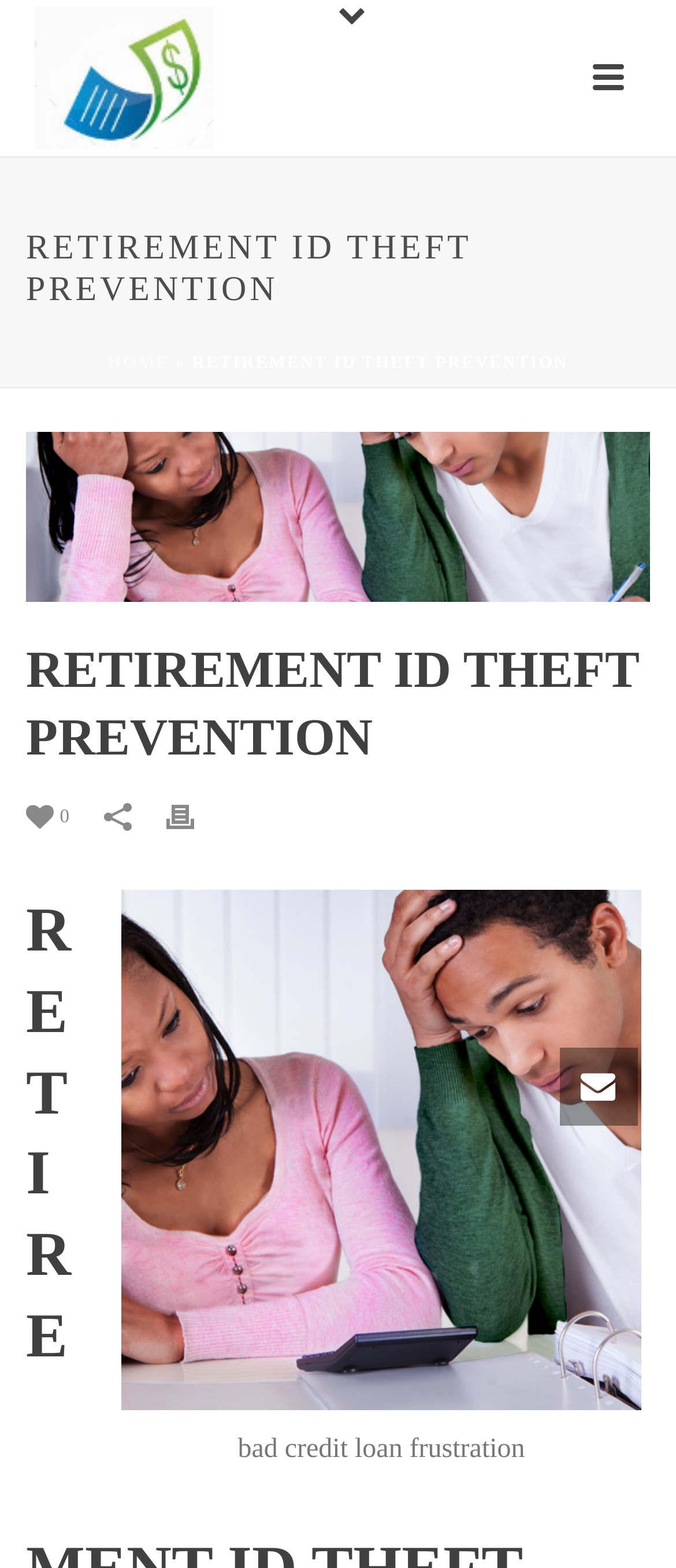Based on what you see in the screenshot, provide a thorough answer to this question: What is the position of the 'Print' link on the webpage?

The 'Print' link is positioned in the middle of the webpage, as its bounding box coordinates [0.246, 0.508, 0.338, 0.533] indicate that it is located roughly in the middle of the vertical axis.